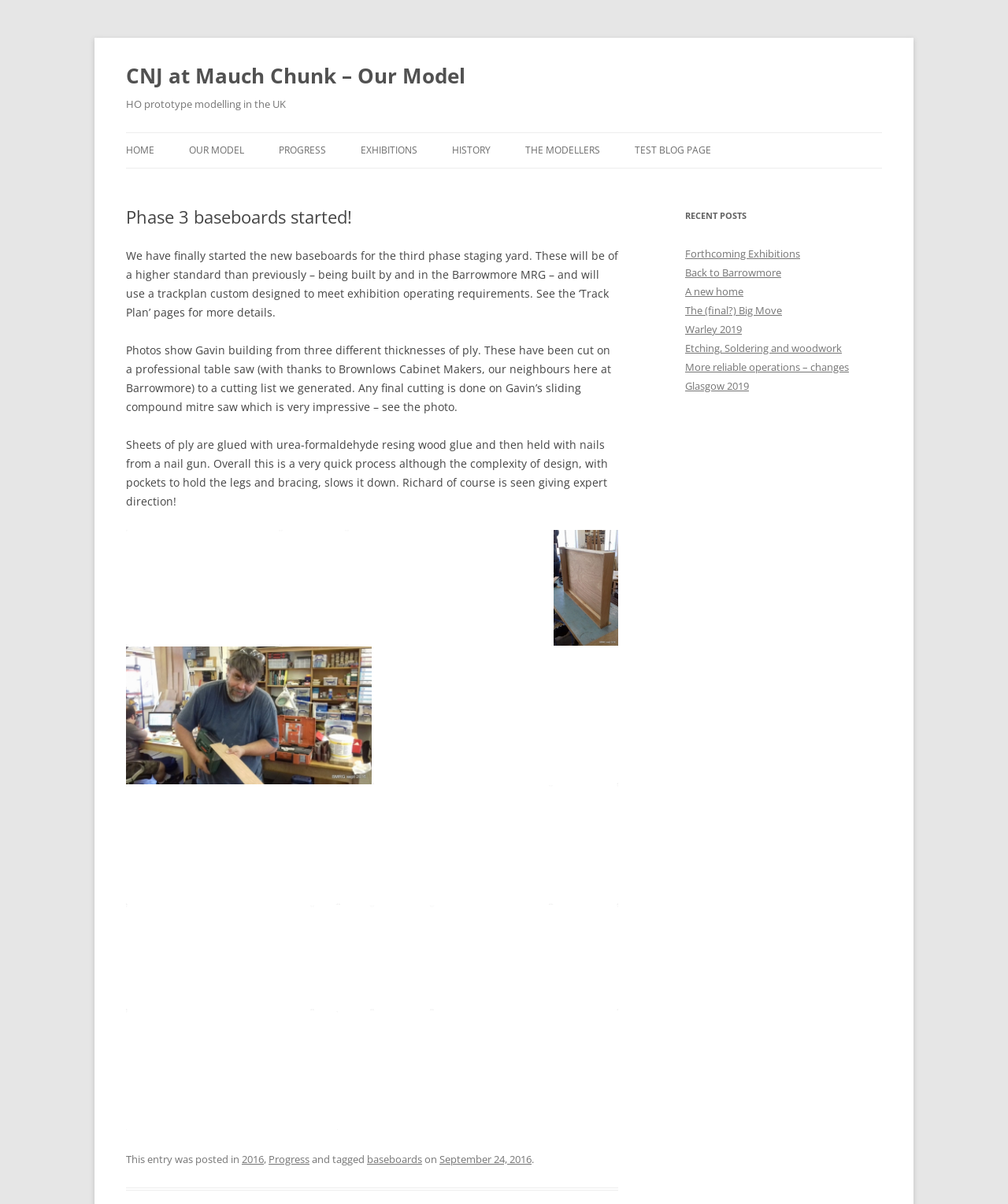Give a one-word or short phrase answer to the question: 
What is the current phase of baseboards?

Phase 3